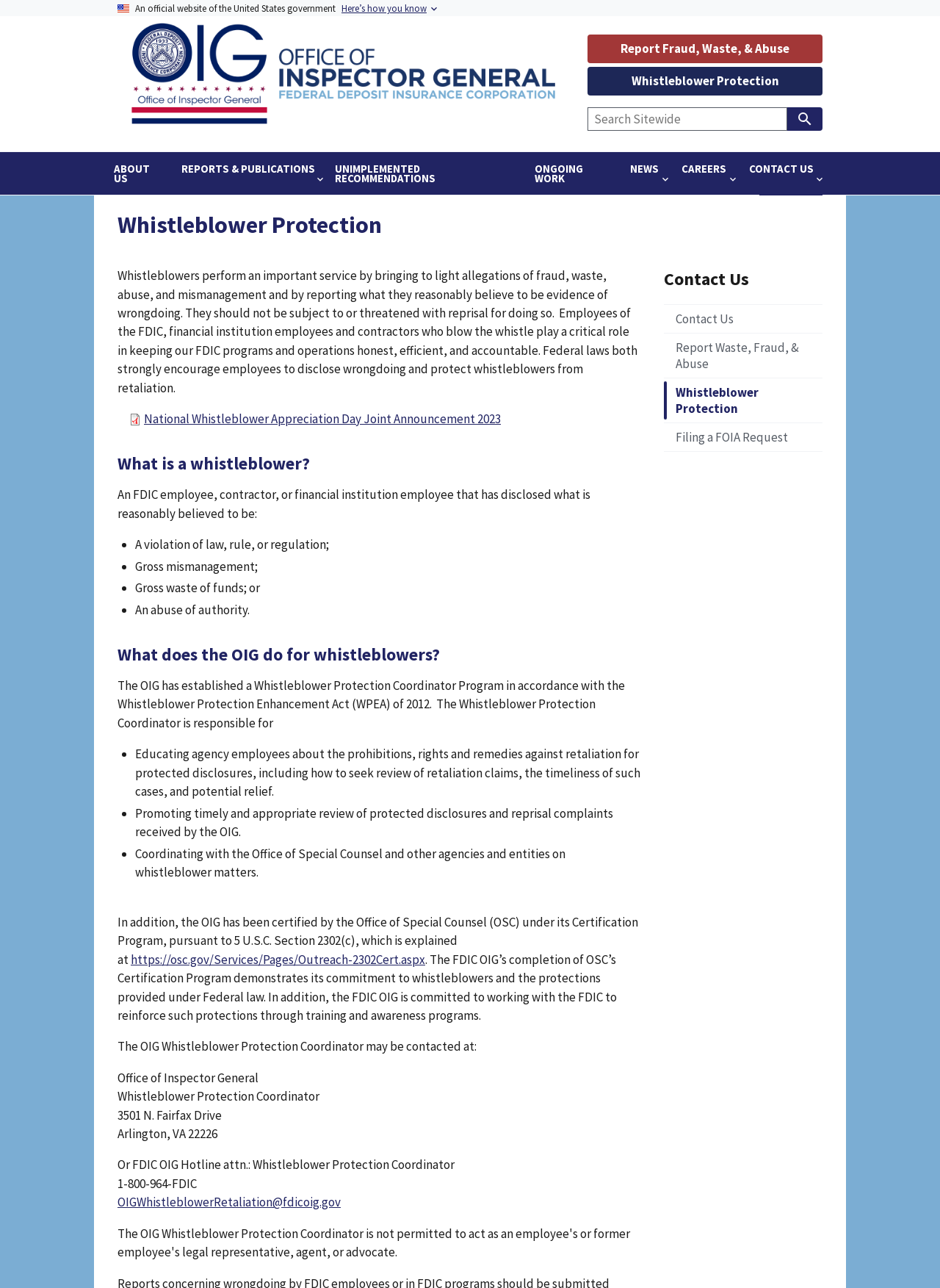Determine the bounding box coordinates for the region that must be clicked to execute the following instruction: "Click the 'Whistleblower Protection' link".

[0.625, 0.052, 0.875, 0.074]